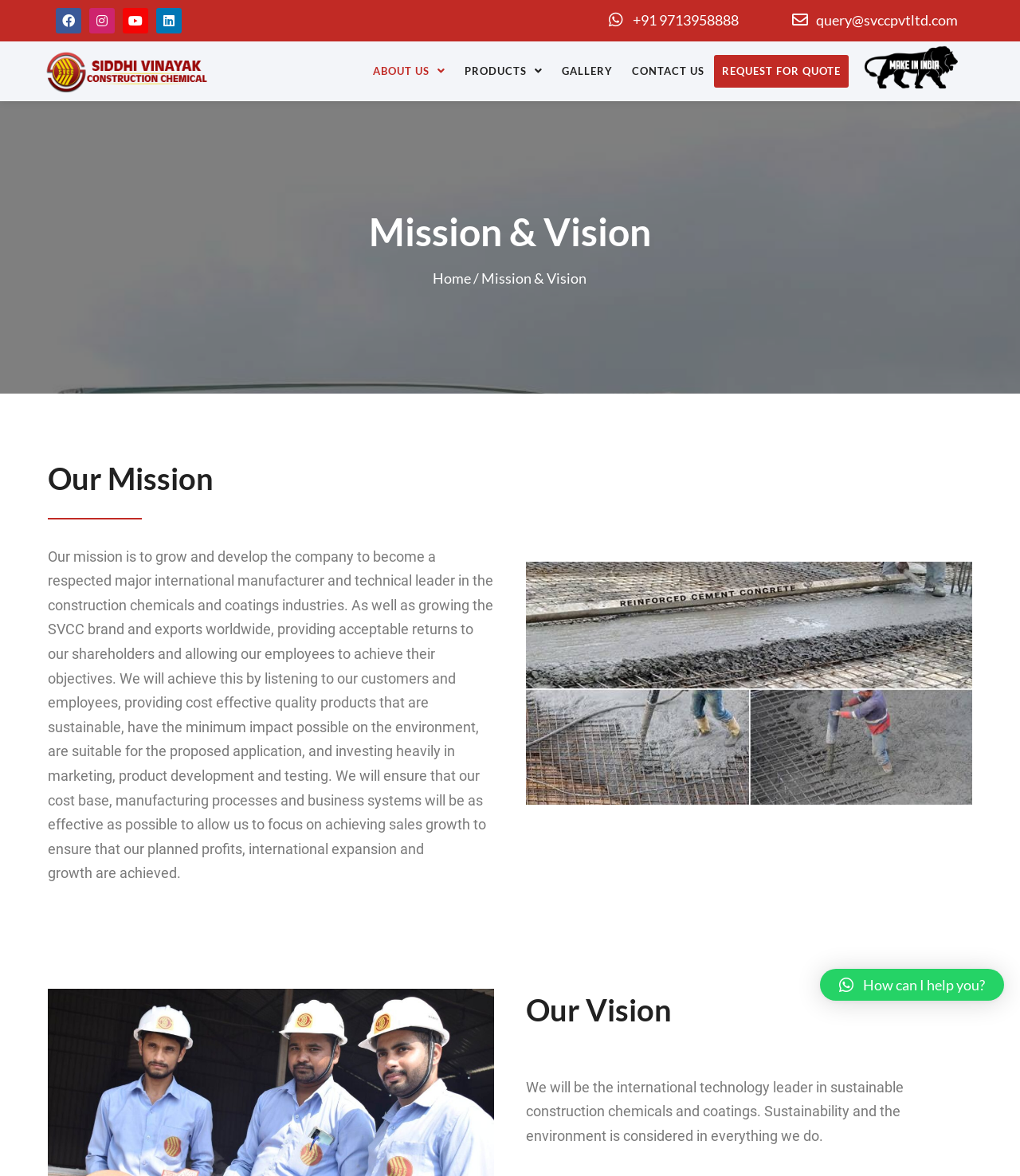Create a detailed narrative of the webpage’s visual and textual elements.

The webpage is about the Mission and Vision of Siddhi Vinayak Construction Chemical Pvt. Ltd. At the top left corner, there are four social media links: Facebook, Instagram, Youtube, and Linkedin. Next to them, there is a phone number and an email address. 

Below these links, there is a navigation menu with five items: ABOUT US, PRODUCTS, GALLERY, CONTACT US, and REQUEST FOR QUOTE. 

The main content of the page is divided into two sections: Mission and Vision. The Mission section has a heading "Our Mission" and a paragraph describing the company's mission. The mission statement is to grow and develop the company to become a respected major international manufacturer and technical leader in the construction chemicals and coatings industries. 

To the right of the mission statement, there is an image. Below the image, there is a heading "Our Vision" and a paragraph describing the company's vision. The vision statement is to be the international technology leader in sustainable construction chemicals and coatings.

At the bottom right corner, there is a link with a question "How can I help you?"